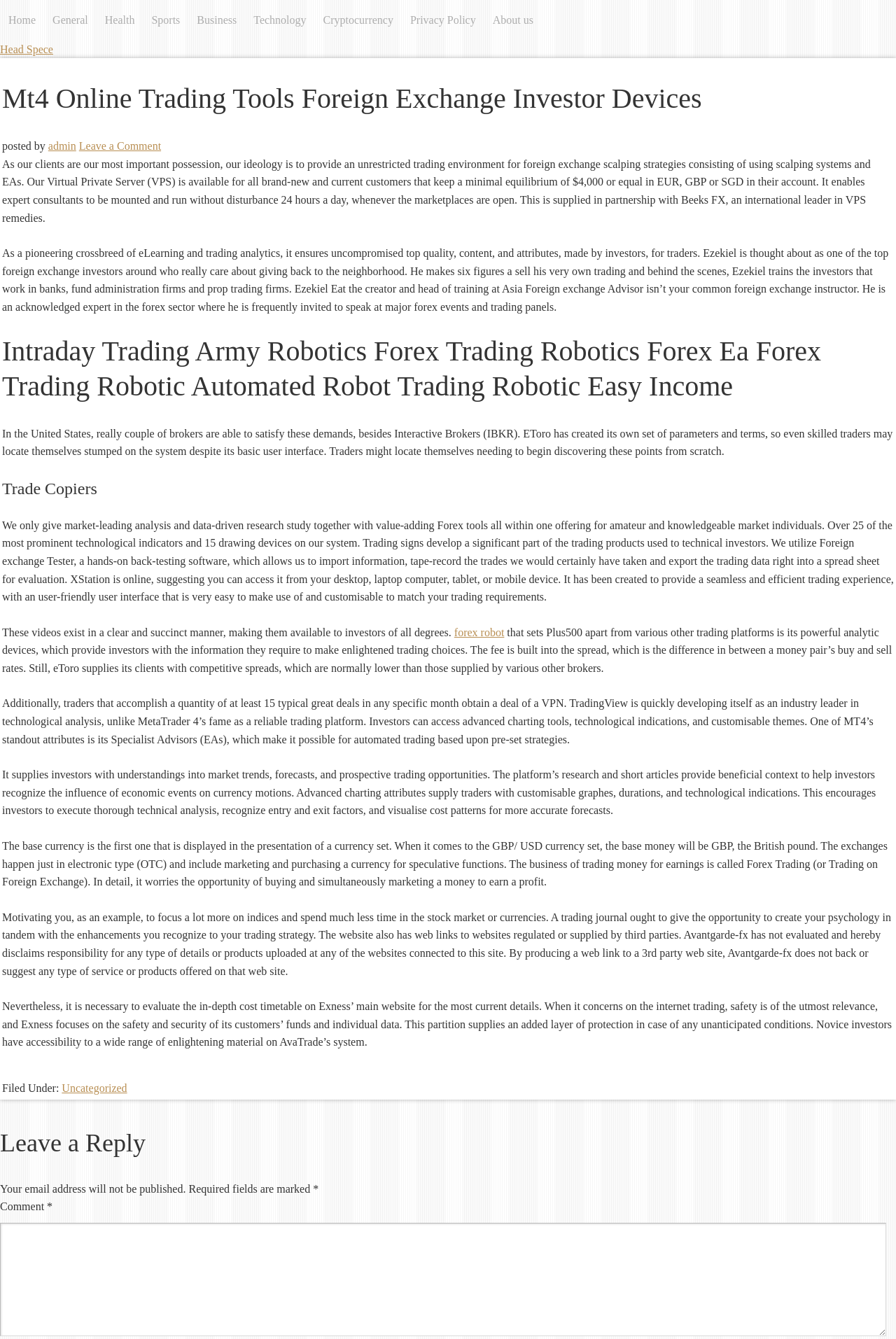What is the name of the creator of Ezekiel?
Give a detailed response to the question by analyzing the screenshot.

The answer can be found in the text 'Ezekiel is thought about as one of the top foreign exchange investors around who really care about giving back to the neighborhood.' which indicates that Ezekiel is the creator and head of training at Asia Foreign exchange Advisor.